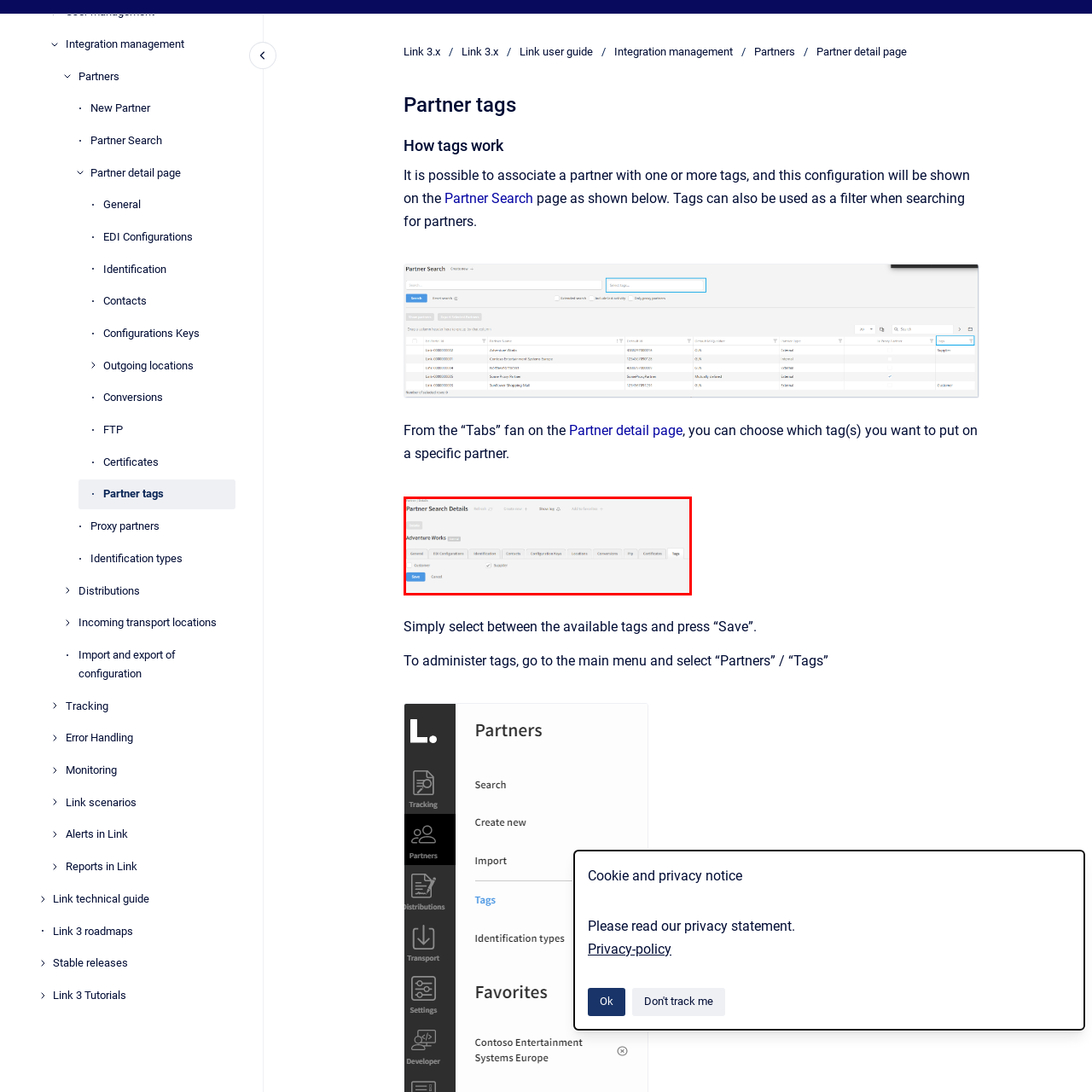Pay attention to the image inside the red rectangle, How many tabs are available in the interface? Answer briefly with a single word or phrase.

9